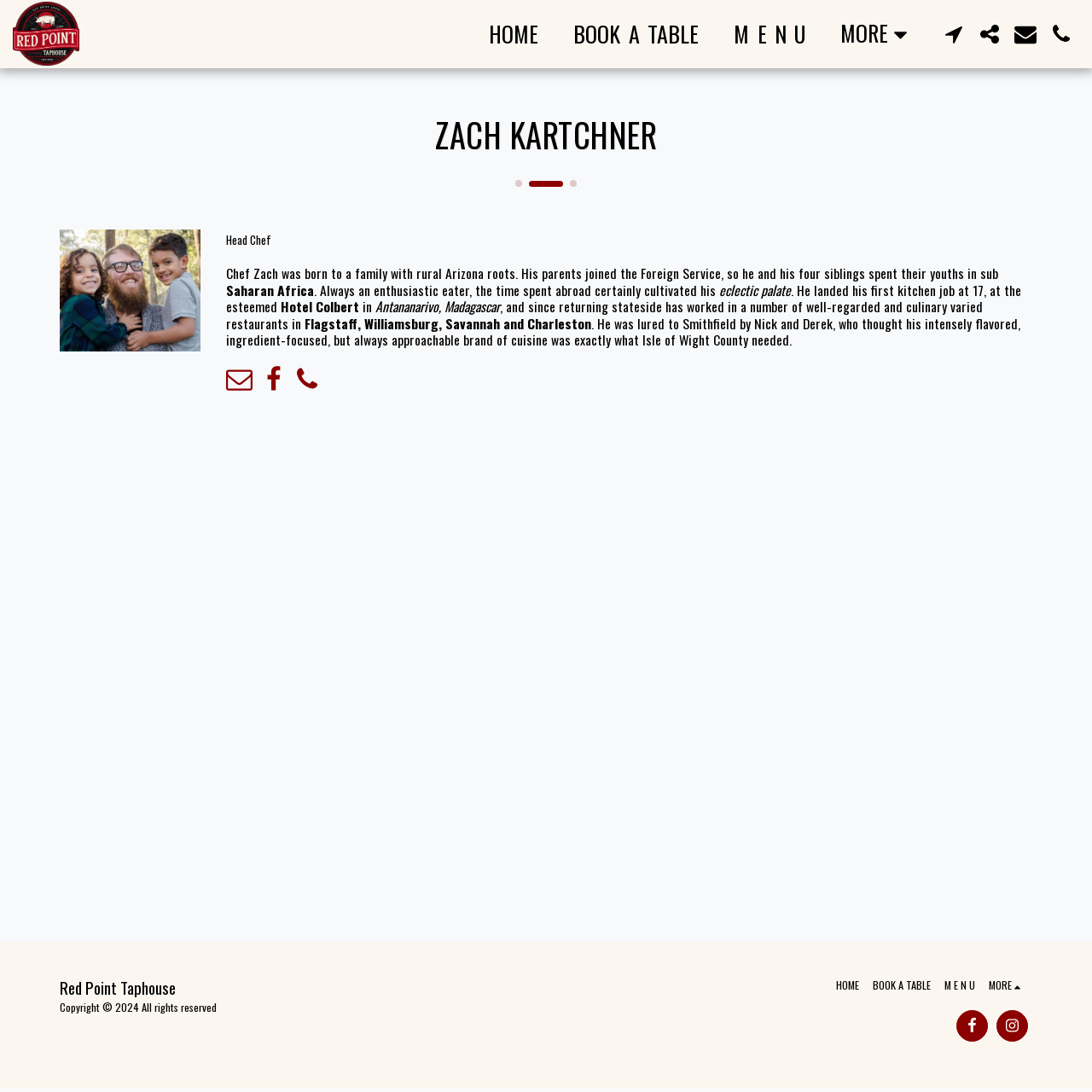Find the bounding box coordinates of the element to click in order to complete the given instruction: "Click the MORE link."

[0.756, 0.01, 0.852, 0.052]